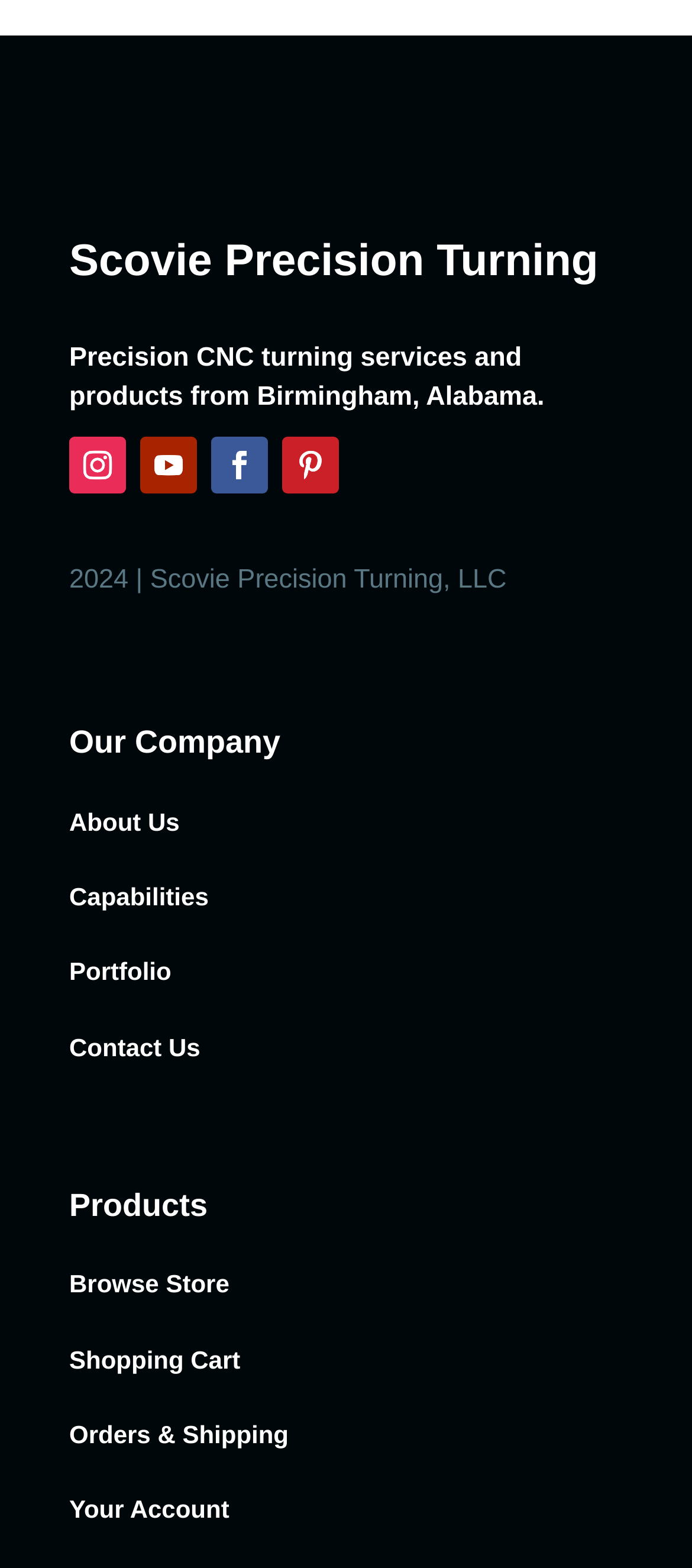Kindly determine the bounding box coordinates for the clickable area to achieve the given instruction: "View contact information".

[0.1, 0.658, 0.29, 0.676]